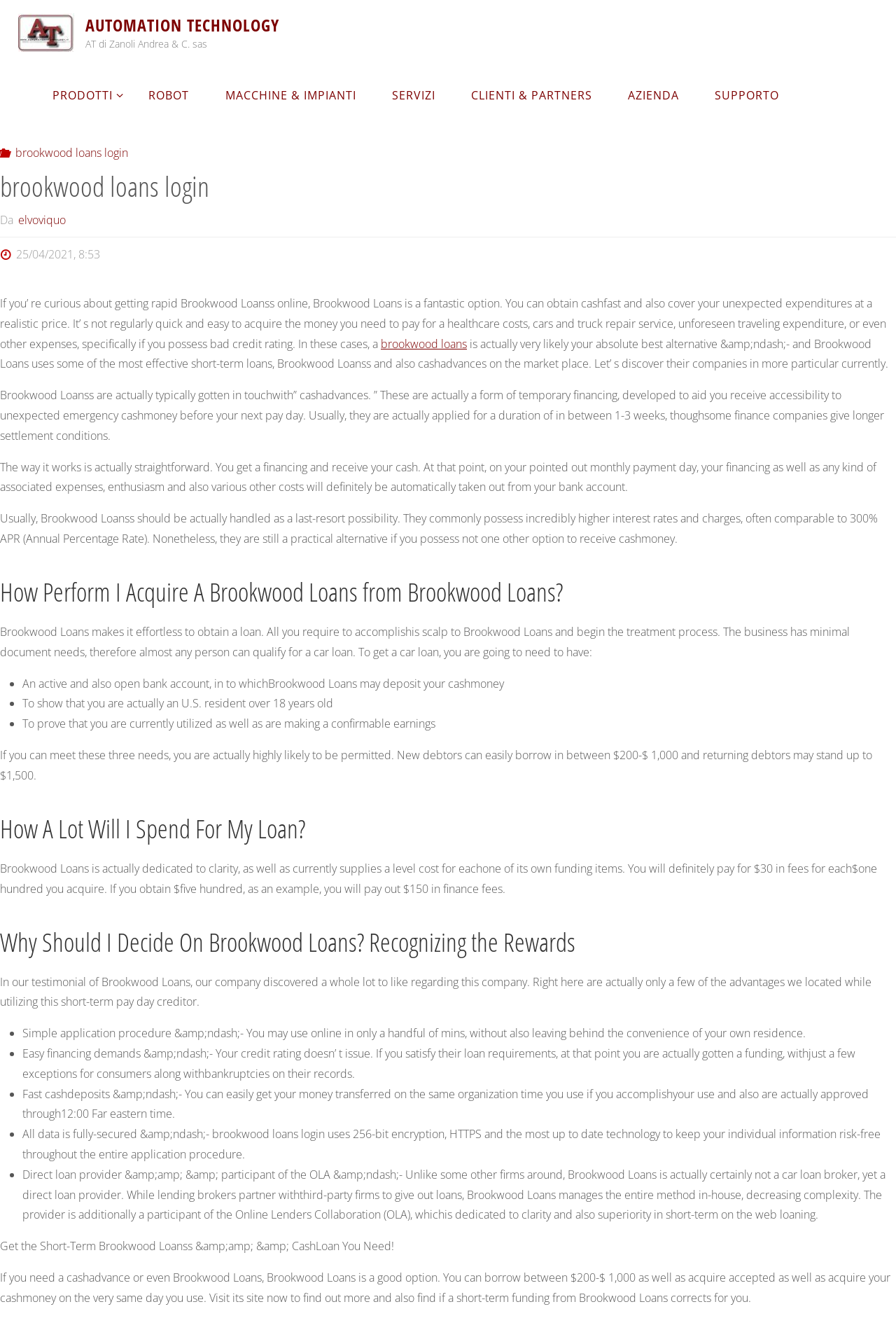Determine the coordinates of the bounding box for the clickable area needed to execute this instruction: "Click on Torna in alto".

[0.923, 0.6, 0.97, 0.621]